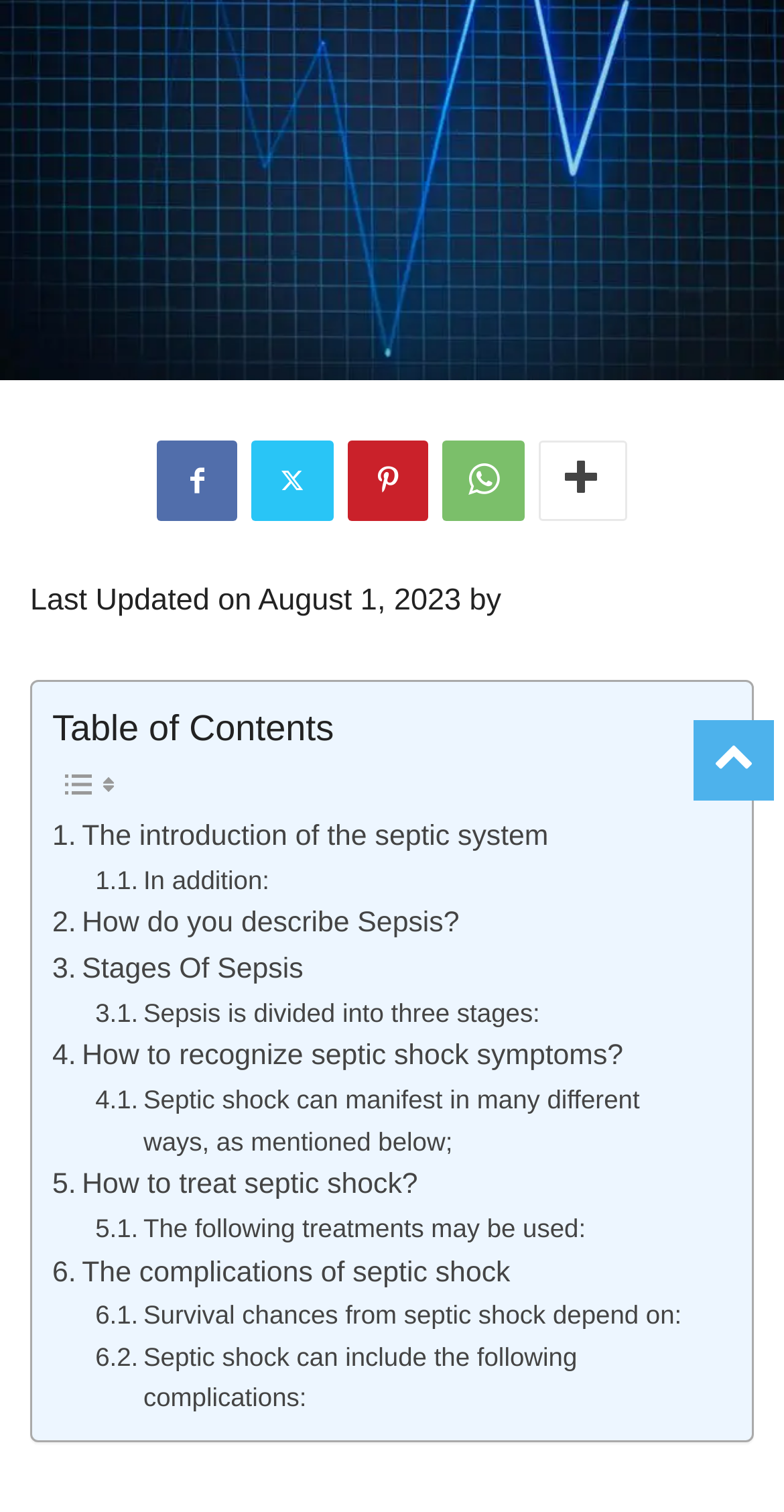Given the description "Stages Of Sepsis", determine the bounding box of the corresponding UI element.

[0.067, 0.627, 0.414, 0.657]